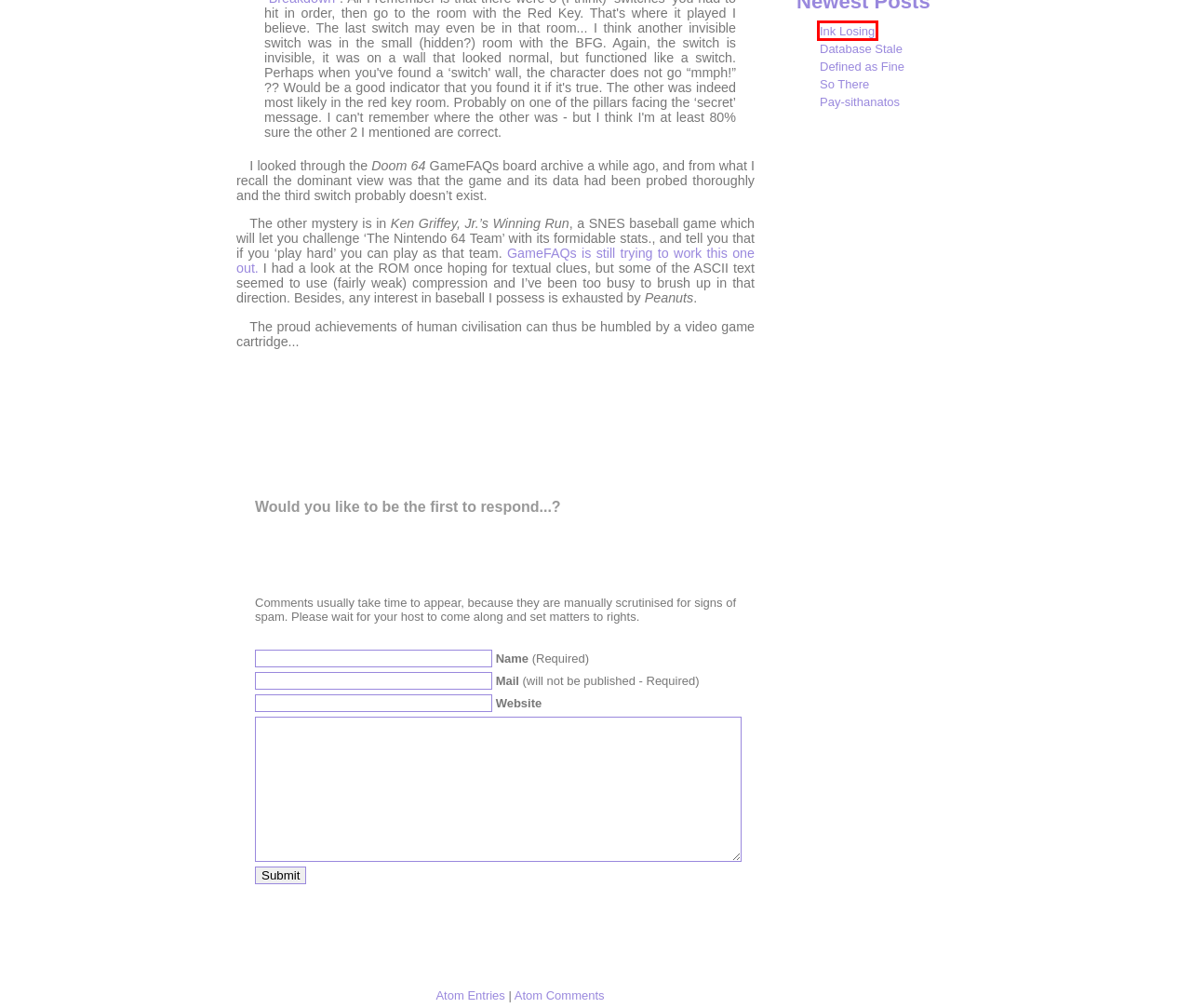You have a screenshot of a webpage where a red bounding box highlights a specific UI element. Identify the description that best matches the resulting webpage after the highlighted element is clicked. The choices are:
A. R.F.J. Seddon :: Database Stale
B. R.F.J. Seddon :: posts tagged >>> ethics
C. R.F.J. Seddon :: posts tagged >>> fediverse
D. R.F.J. Seddon :: Defined as Fine
E. R.F.J. Seddon :: posts tagged >>> media effects
F. R.F.J. Seddon :: Pay-sithanatos
G. R.F.J. Seddon :: Ink Losing
H. R.F.J. Seddon :: So There

G